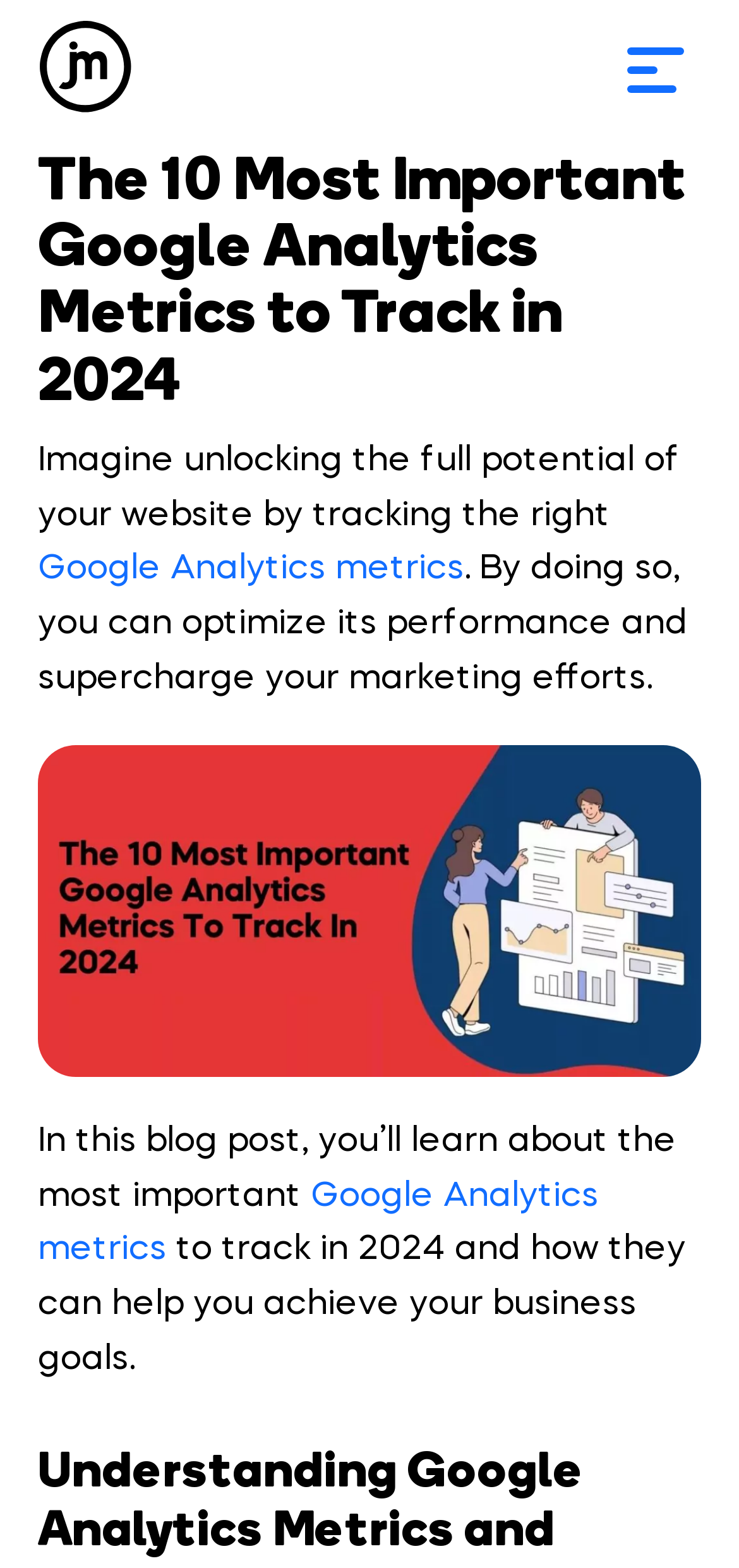What will the reader learn from this blog post?
Answer the question with just one word or phrase using the image.

Important Google Analytics metrics